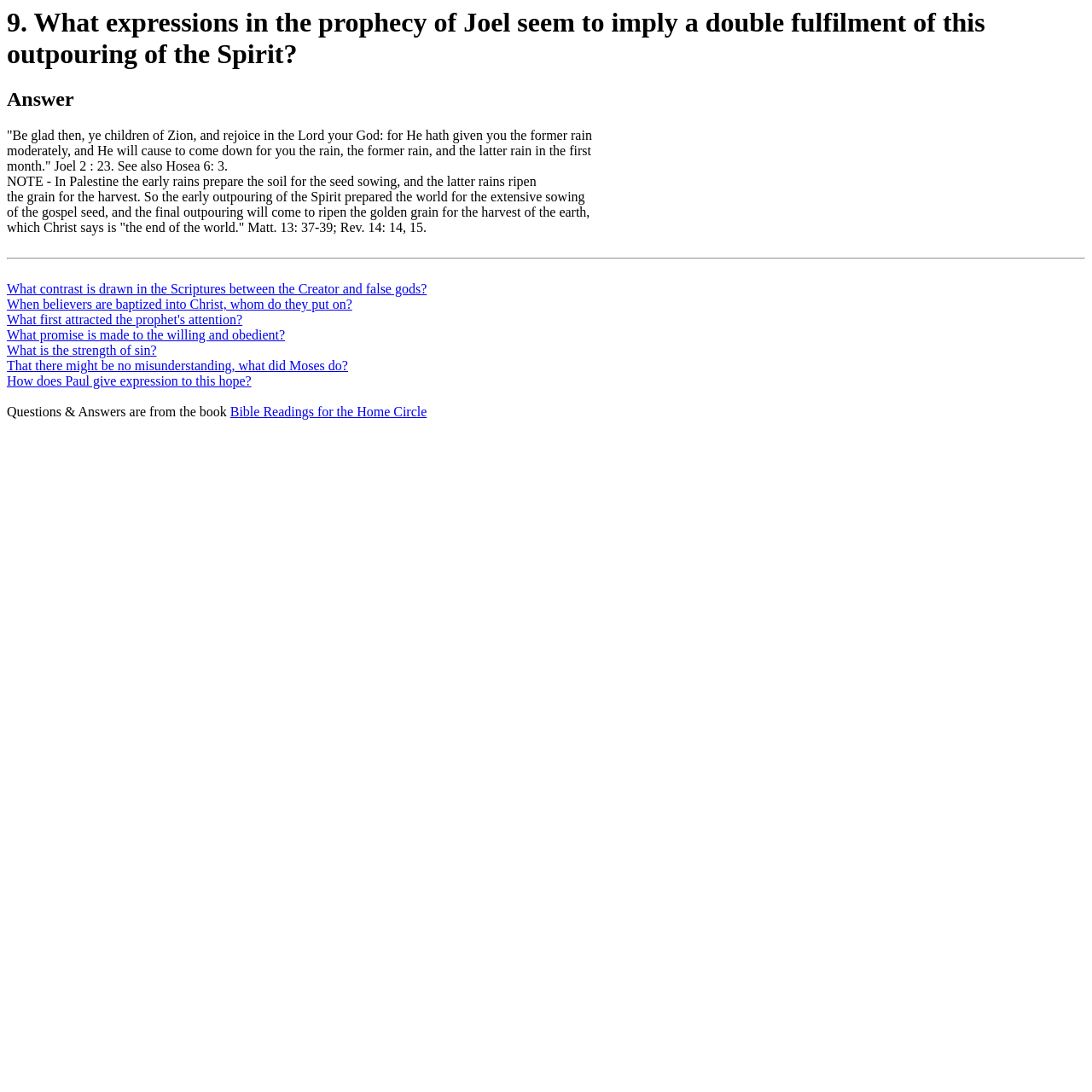How many StaticText elements are there in the webpage?
Look at the screenshot and give a one-word or phrase answer.

8